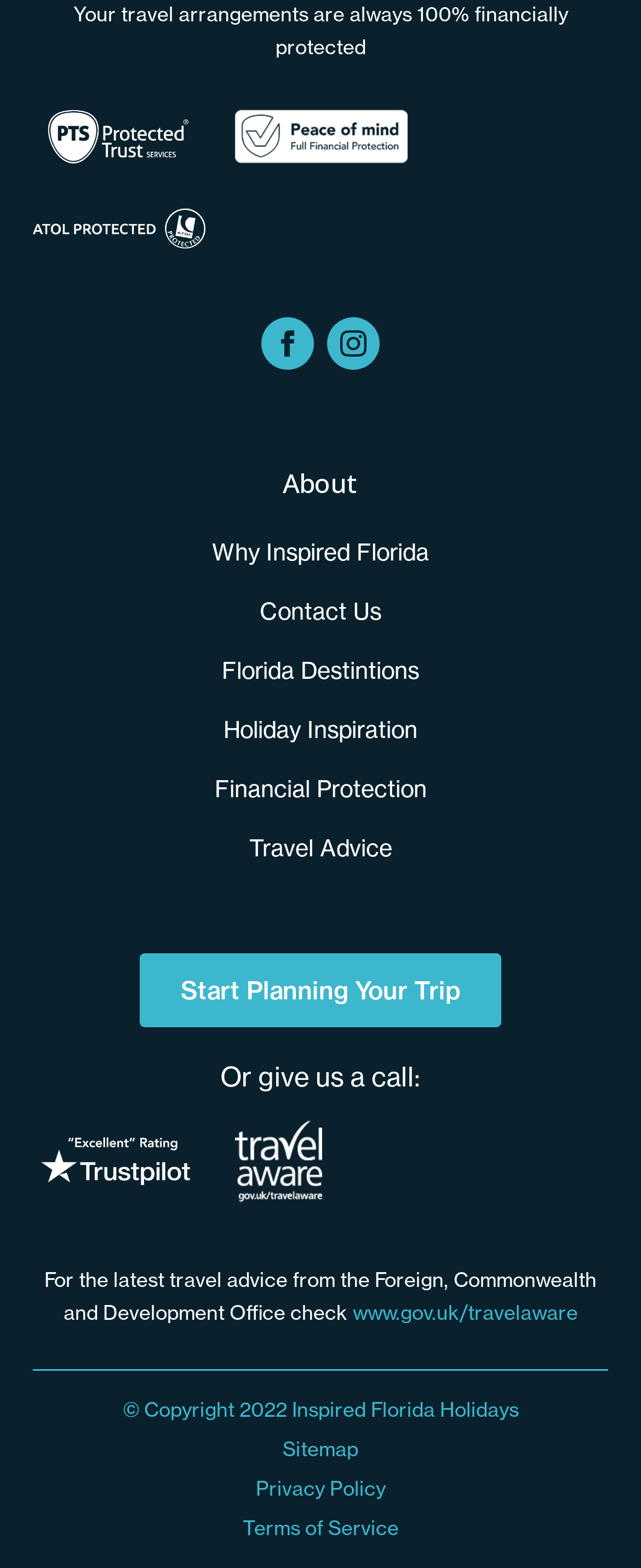Please respond to the question using a single word or phrase:
How many images are on this webpage?

7